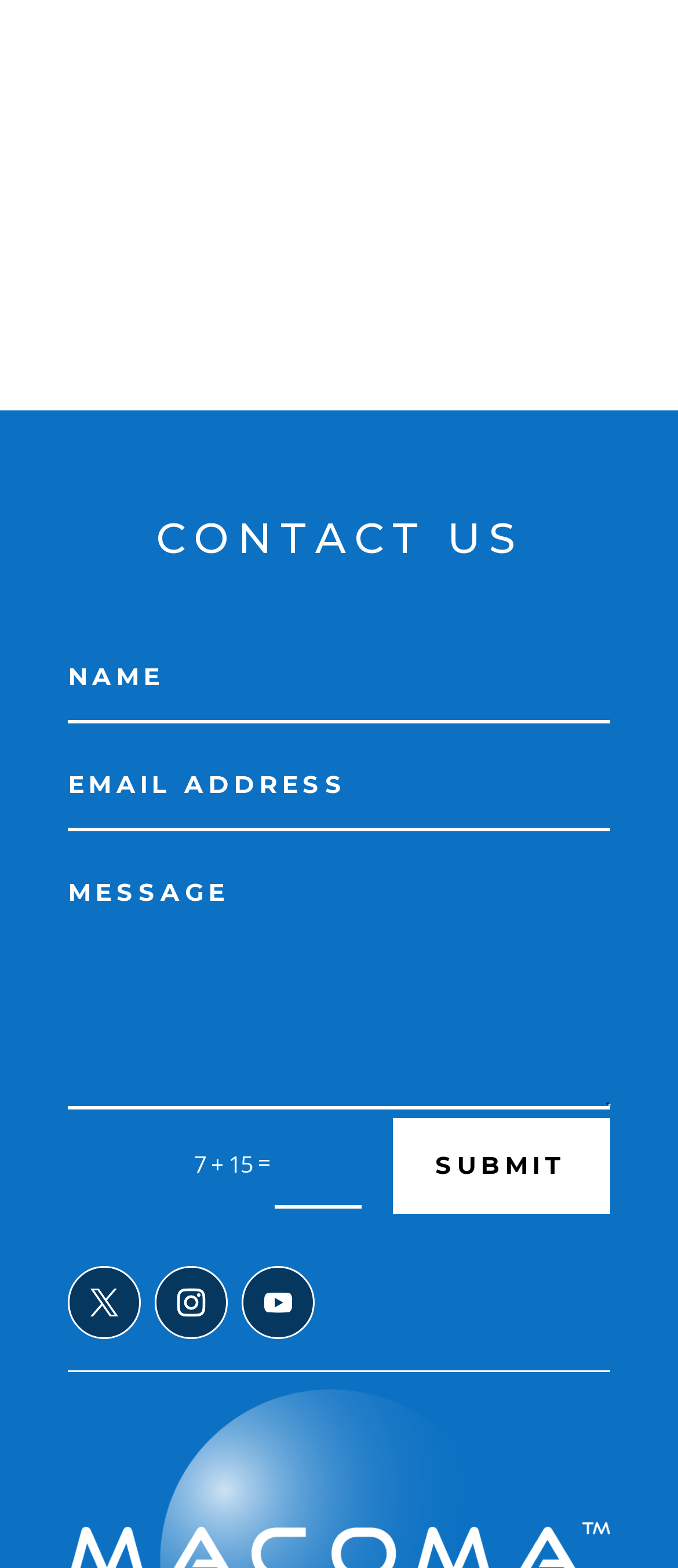Please determine the bounding box coordinates of the element to click in order to execute the following instruction: "Click the facebook link". The coordinates should be four float numbers between 0 and 1, specified as [left, top, right, bottom].

[0.1, 0.808, 0.208, 0.854]